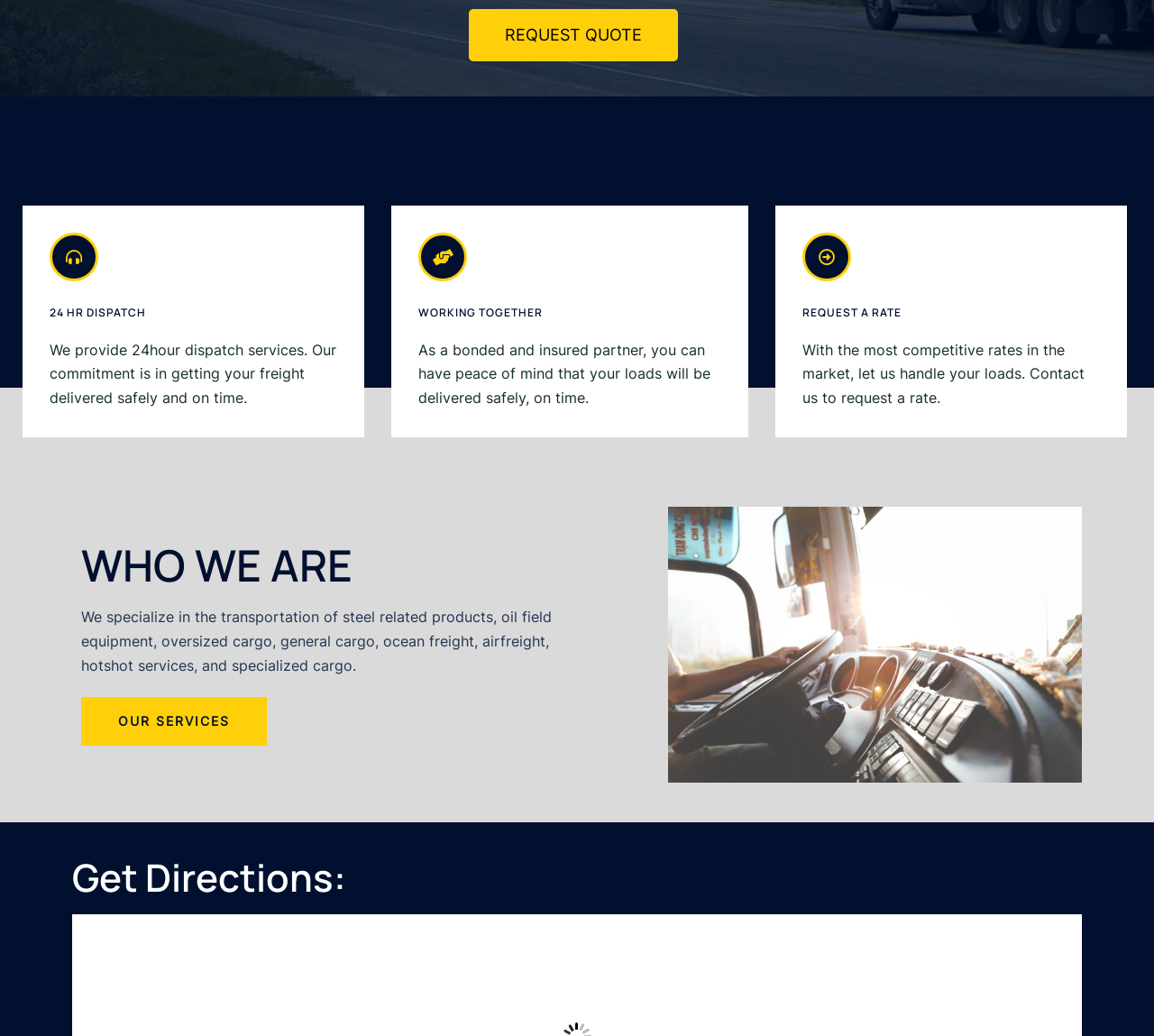Determine the bounding box for the described HTML element: "Sower Life Coach". Ensure the coordinates are four float numbers between 0 and 1 in the format [left, top, right, bottom].

None